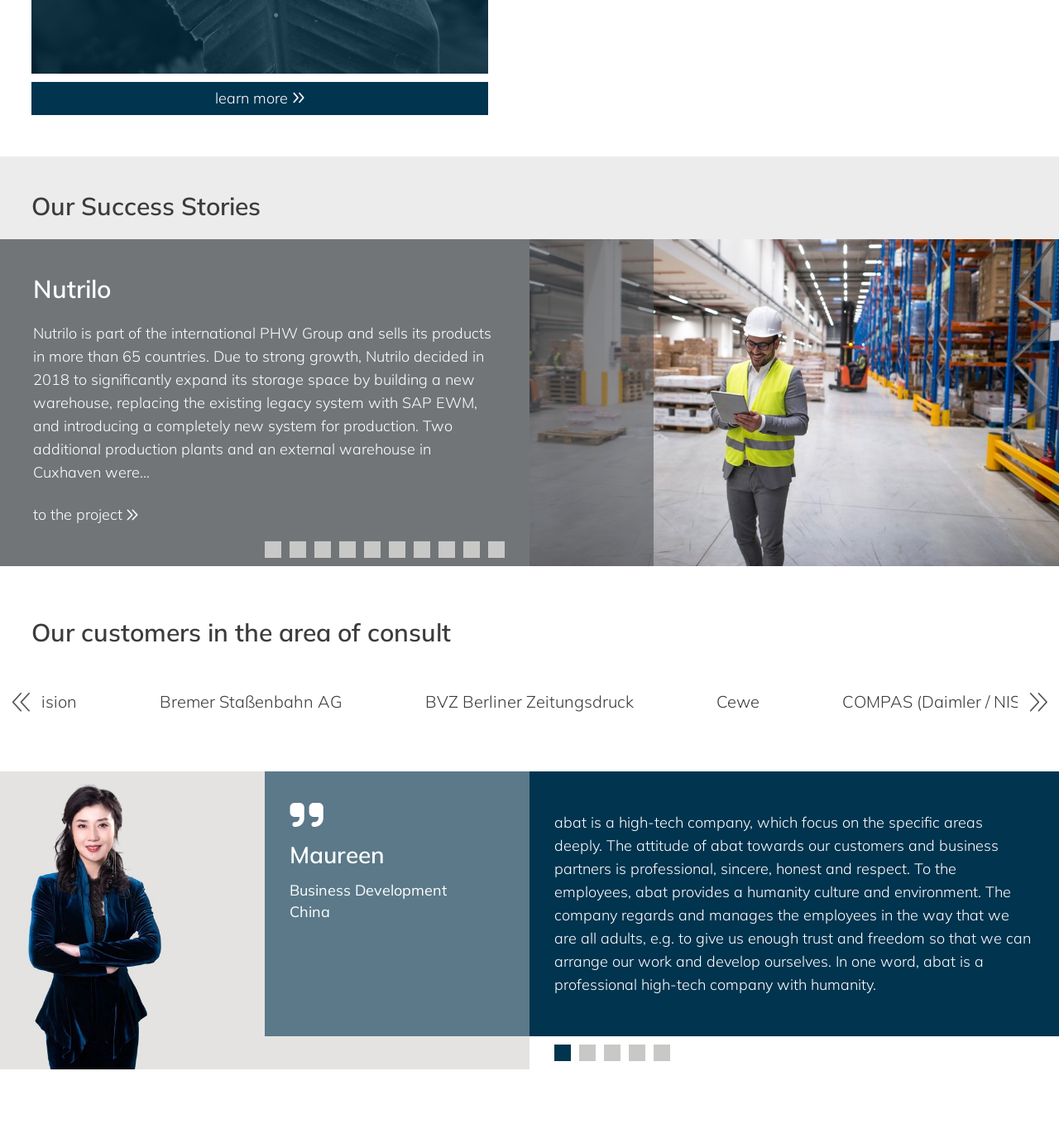Please locate the clickable area by providing the bounding box coordinates to follow this instruction: "learn more about the company".

[0.03, 0.071, 0.461, 0.1]